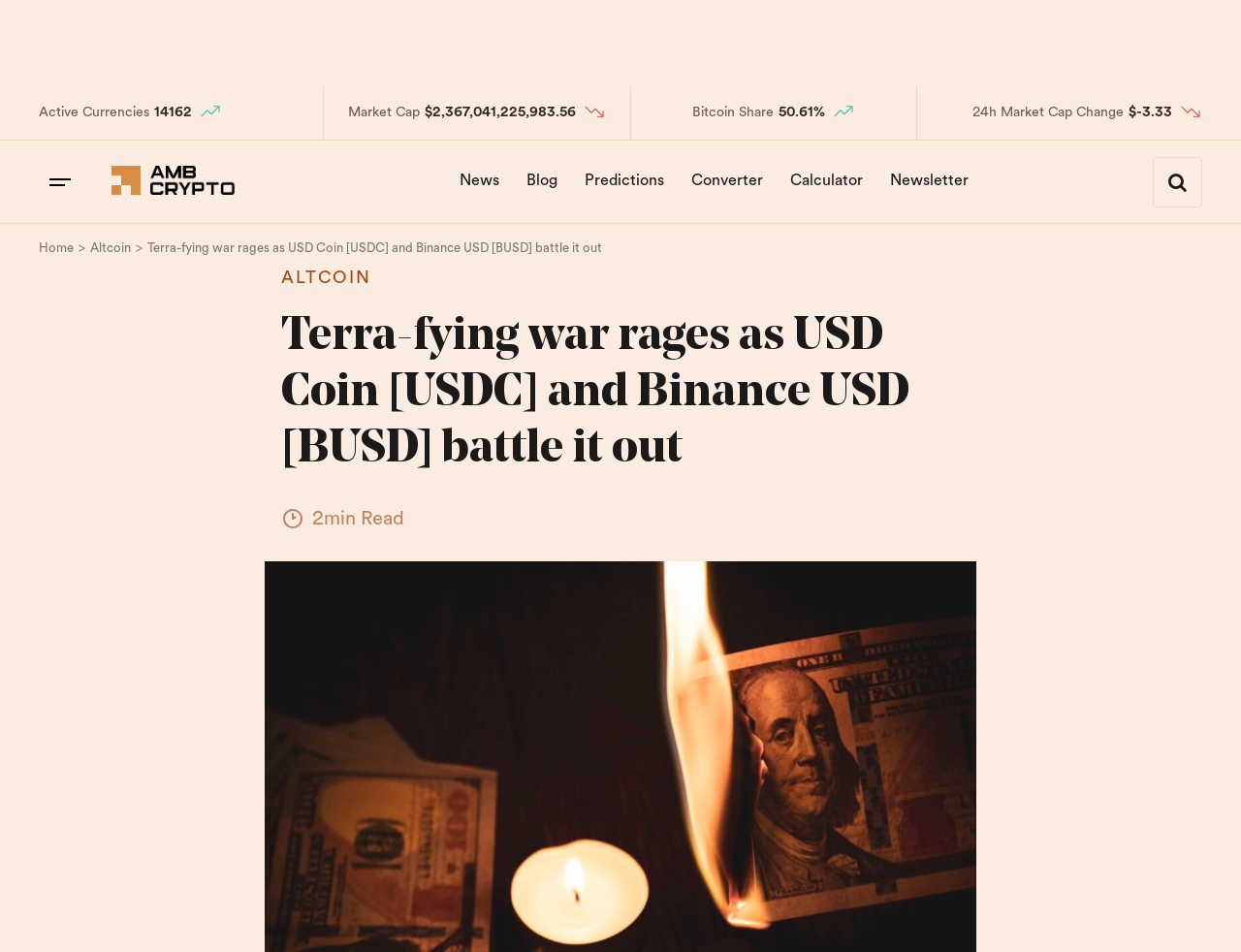Determine the bounding box coordinates for the clickable element required to fulfill the instruction: "Click on the 'Converter' link". Provide the coordinates as four float numbers between 0 and 1, i.e., [left, top, right, bottom].

[0.548, 0.164, 0.624, 0.217]